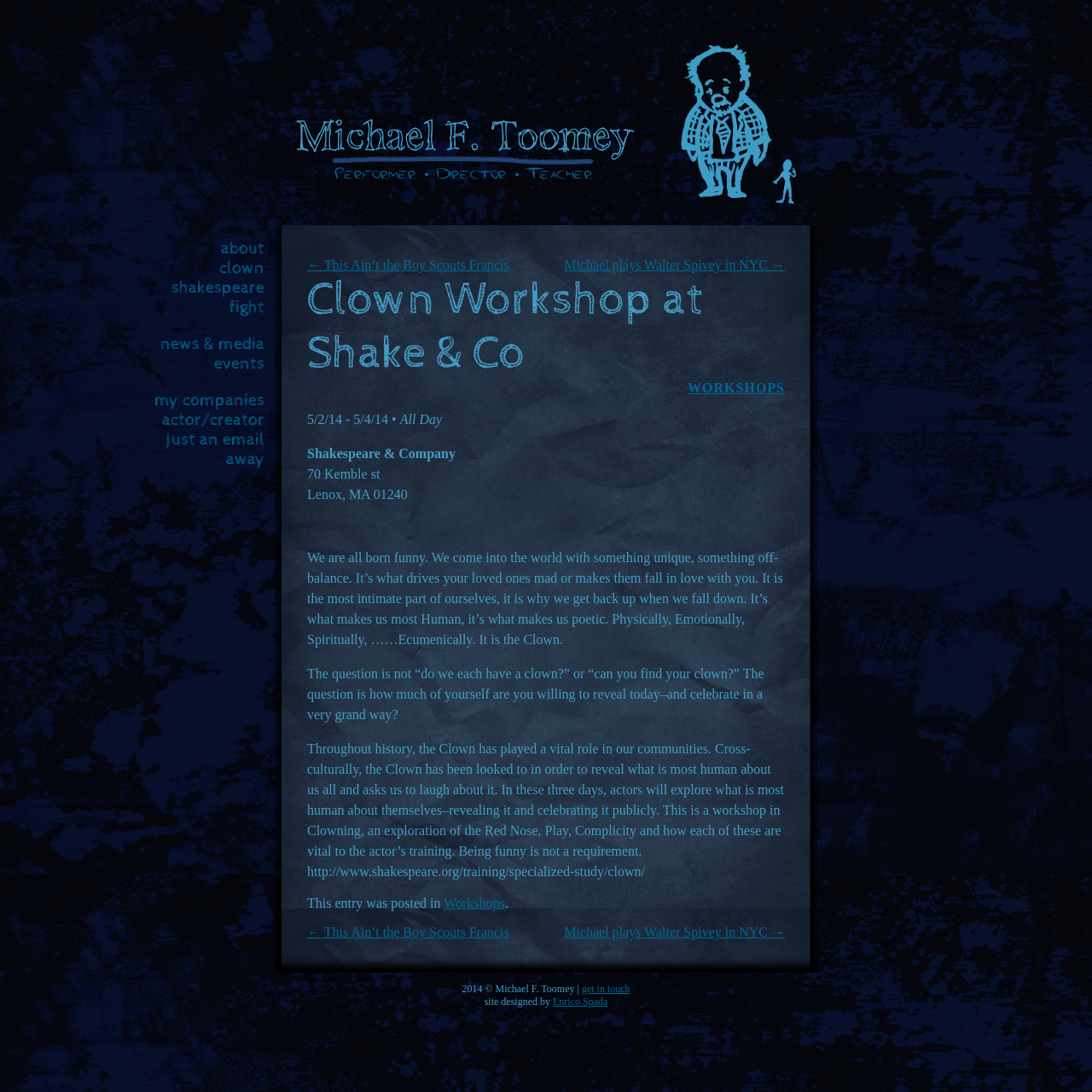What is the name of the company that designed the website?
Please respond to the question thoroughly and include all relevant details.

I found the answer by looking at the bottom of the webpage, where it says 'site designed by Enrico Spada'.